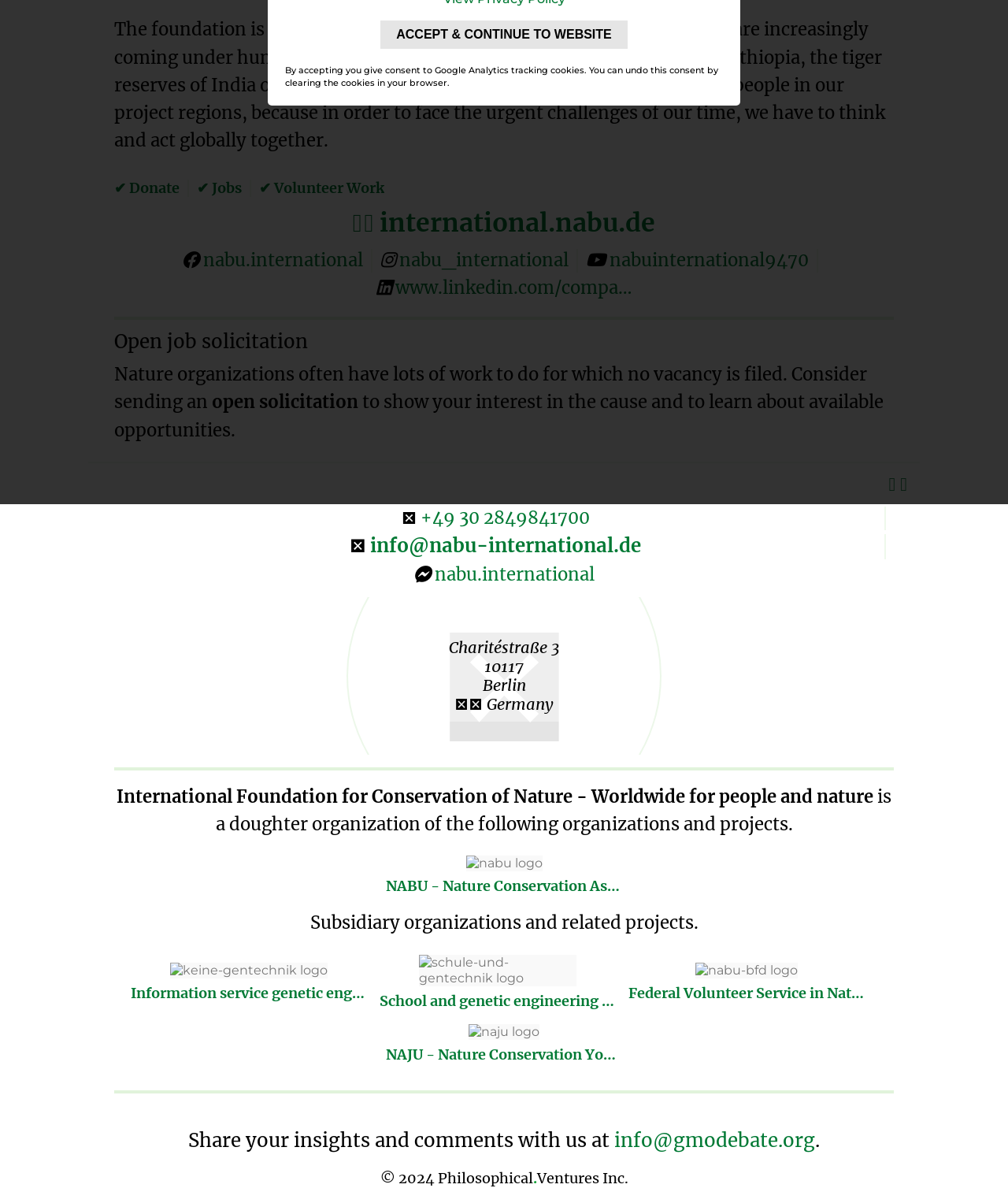Using the provided description: "Gaming", find the bounding box coordinates of the corresponding UI element. The output should be four float numbers between 0 and 1, in the format [left, top, right, bottom].

None